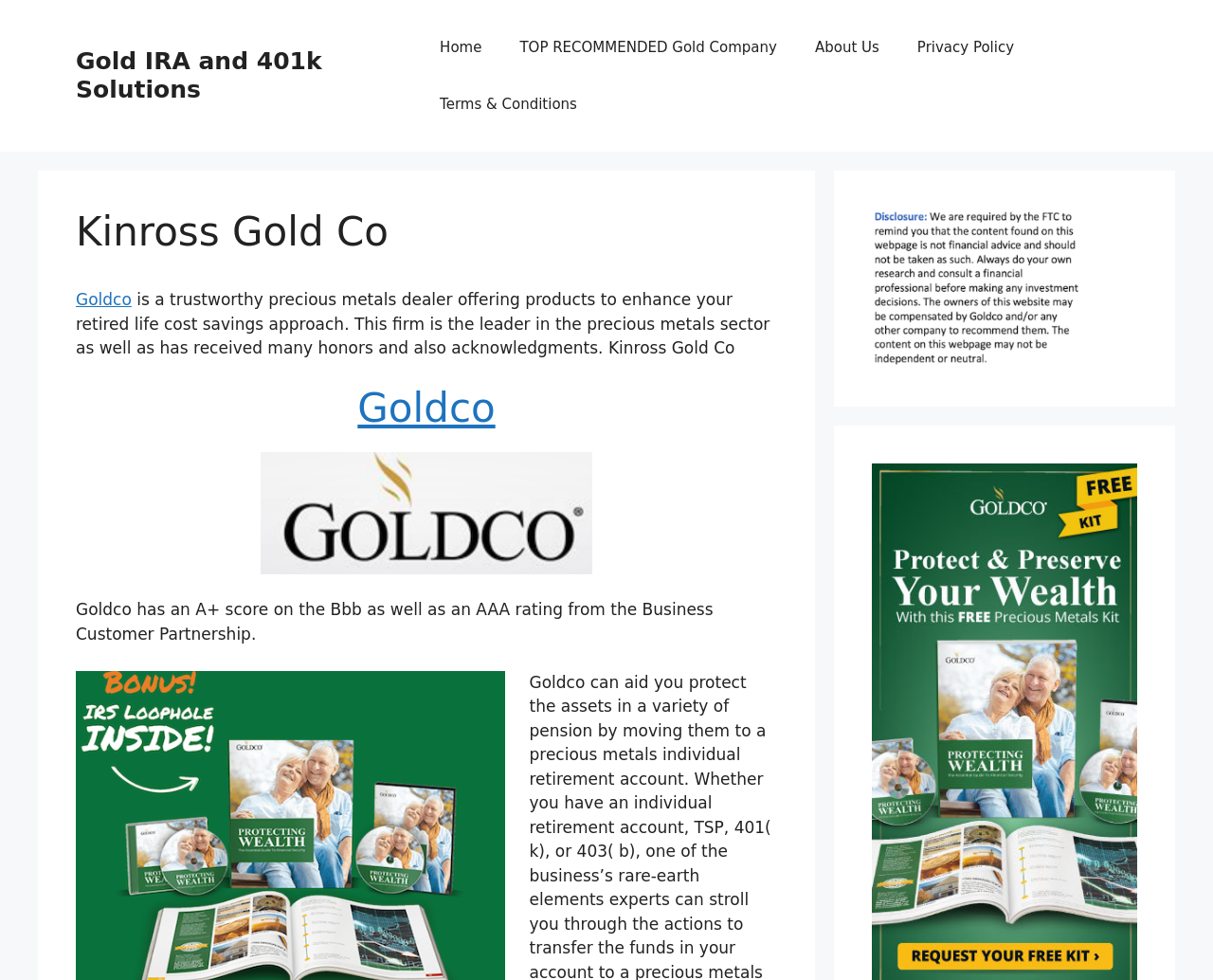Construct a thorough caption encompassing all aspects of the webpage.

The webpage is about Goldco, a trustworthy precious metals dealer. At the top of the page, there is a banner that spans the entire width of the page. Below the banner, there is a navigation menu with five links: "Home", "TOP RECOMMENDED Gold Company", "About Us", "Privacy Policy", and "Terms & Conditions". These links are aligned horizontally and take up about half of the page's width.

To the left of the navigation menu, there is a section with a heading that reads "Kinross Gold Co". Below this heading, there is a link to "Gold IRA and 401k Solutions" and a paragraph of text that describes Goldco as a trustworthy precious metals dealer offering products to enhance one's retired life cost savings approach. The text also mentions that Goldco is the leader in the precious metals sector and has received many honors and acknowledgments.

Further down, there is another heading that reads "Goldco", followed by a link to "Goldco" and a paragraph of text that mentions Goldco's high ratings from the Better Business Bureau and the Business Consumer Partnership.

On the right side of the page, there is a complementary section that takes up about a quarter of the page's width. Within this section, there is a figure, likely an image, that takes up most of the space.

Overall, the webpage has a clear structure, with a prominent navigation menu and sections dedicated to describing Goldco's products and services.